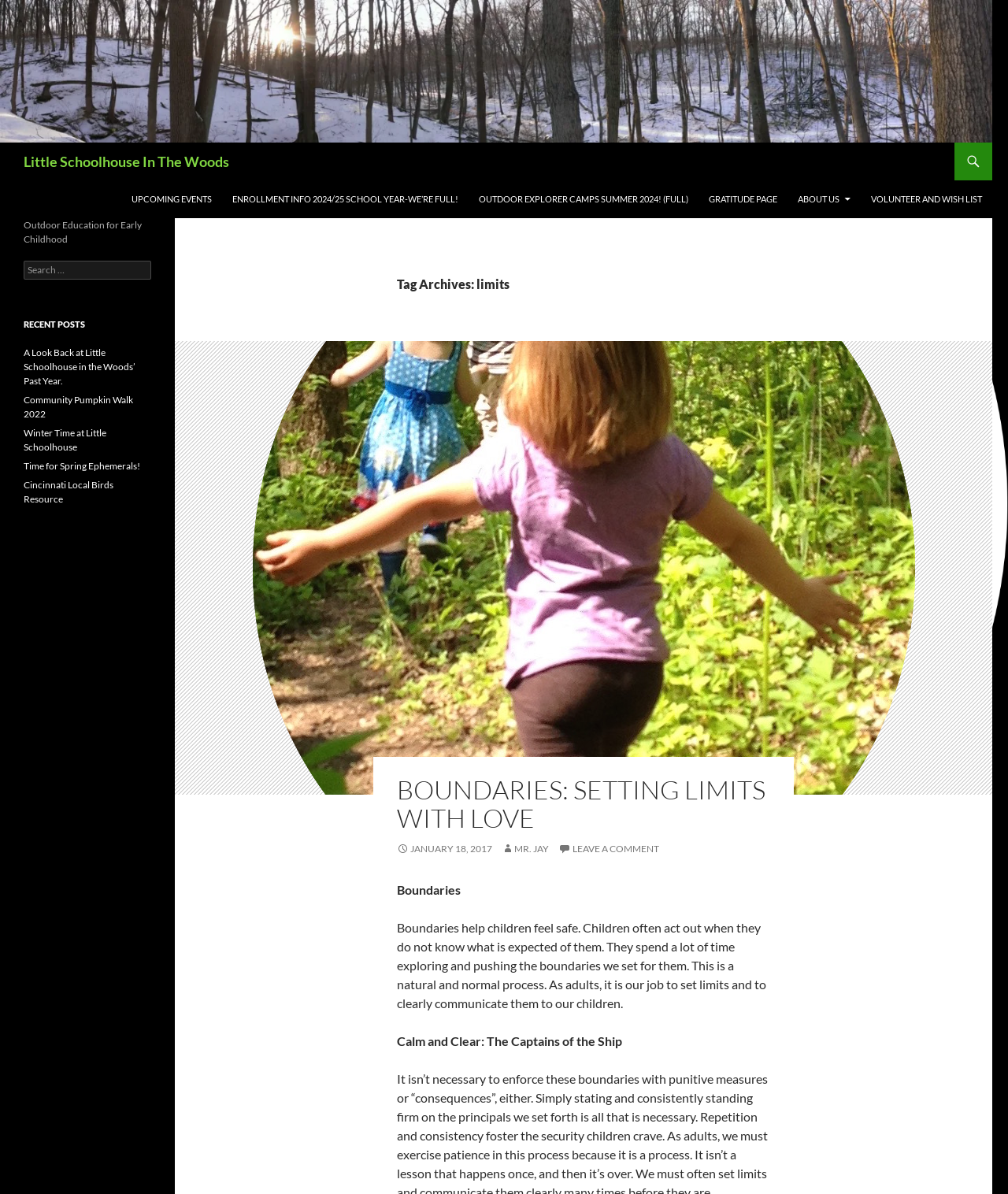How many recent posts are listed?
Use the image to answer the question with a single word or phrase.

5